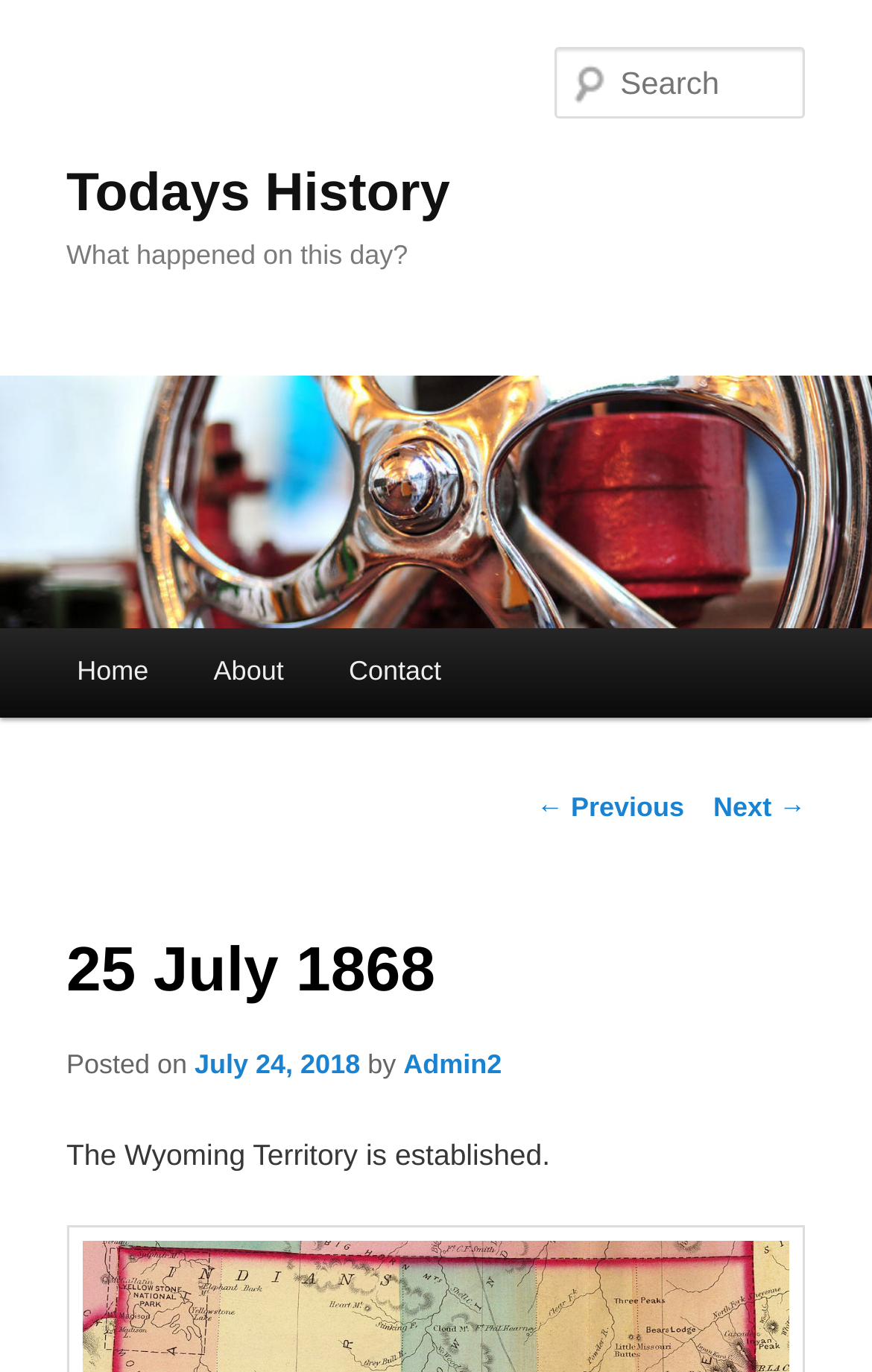Provide the bounding box coordinates of the UI element this sentence describes: "← Previous".

[0.615, 0.576, 0.785, 0.599]